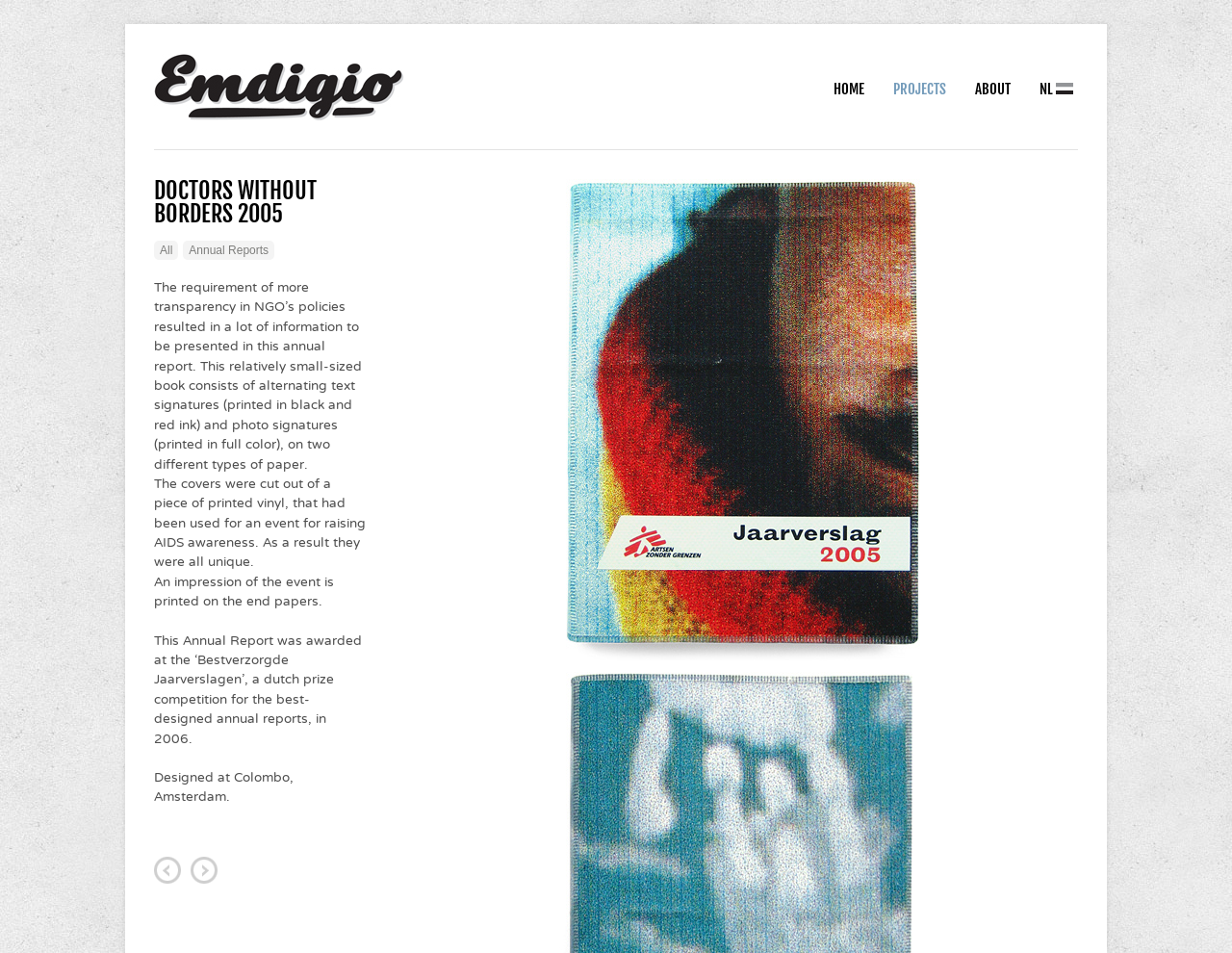What is the award mentioned in the webpage?
Using the image as a reference, give a one-word or short phrase answer.

Bestverzorgde Jaarverslagen